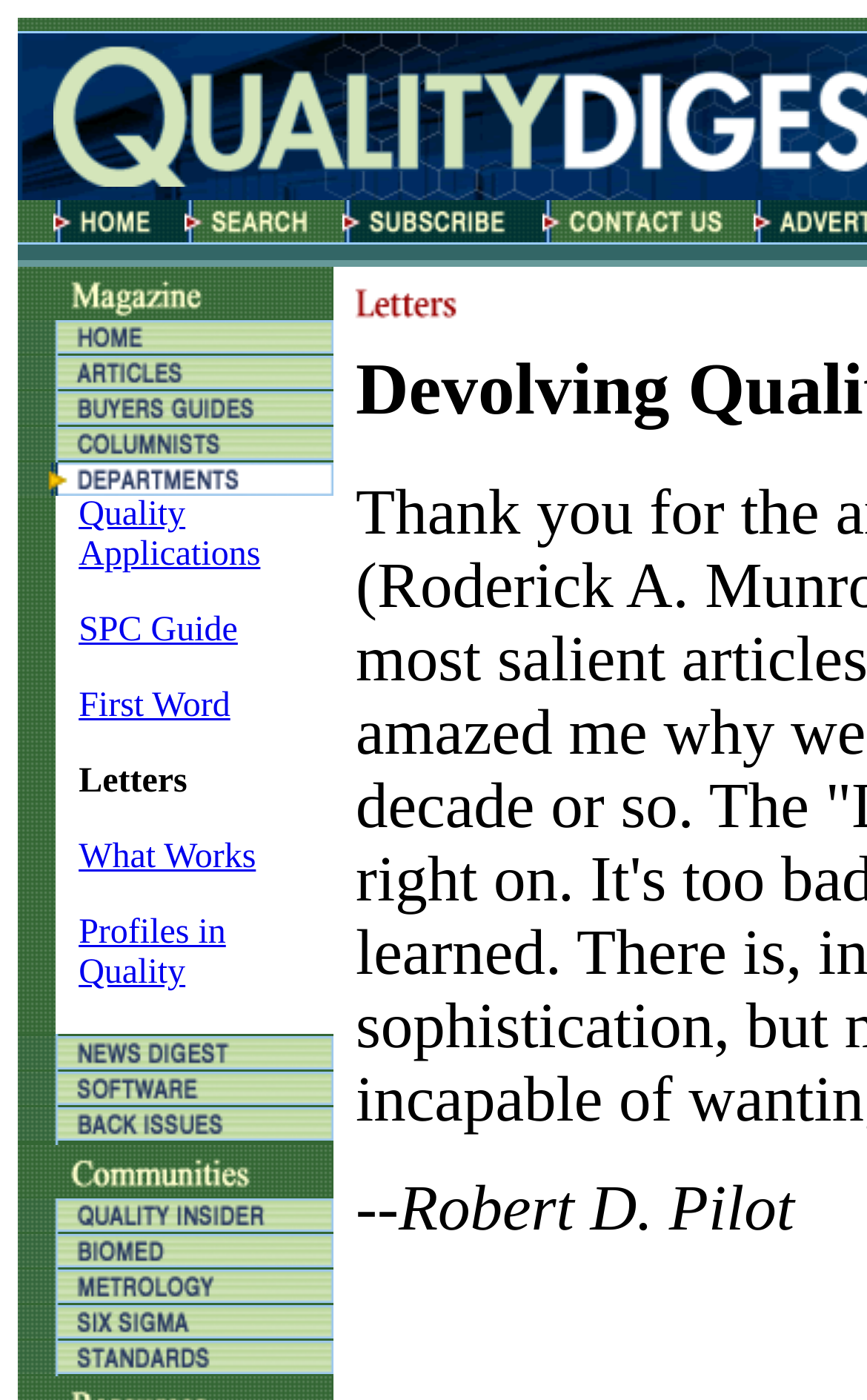Use a single word or phrase to answer the question: What is the last section of the magazine?

Contact Us